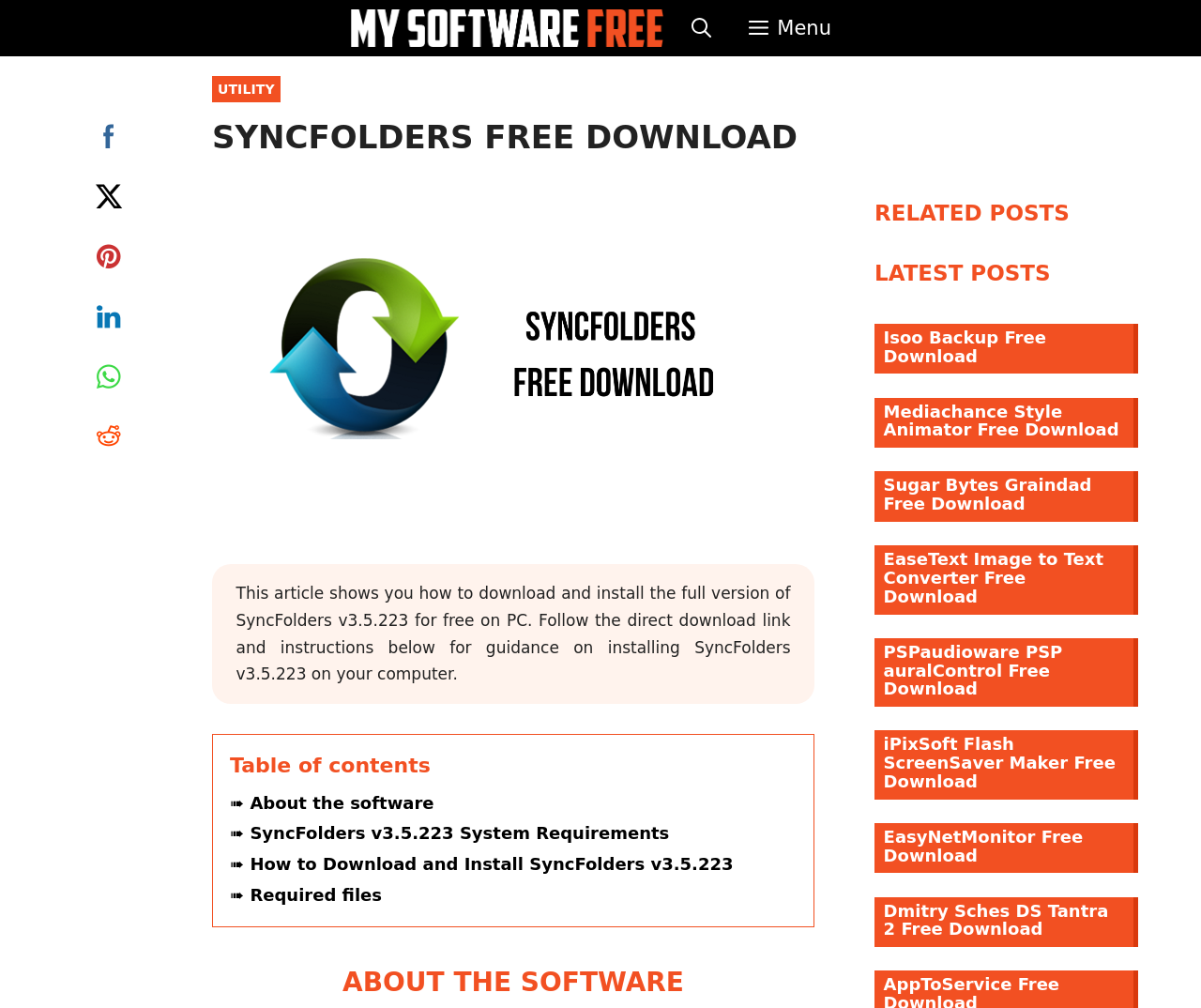Identify the bounding box coordinates for the element you need to click to achieve the following task: "Open the 'Menu'". The coordinates must be four float values ranging from 0 to 1, formatted as [left, top, right, bottom].

[0.608, 0.0, 0.708, 0.056]